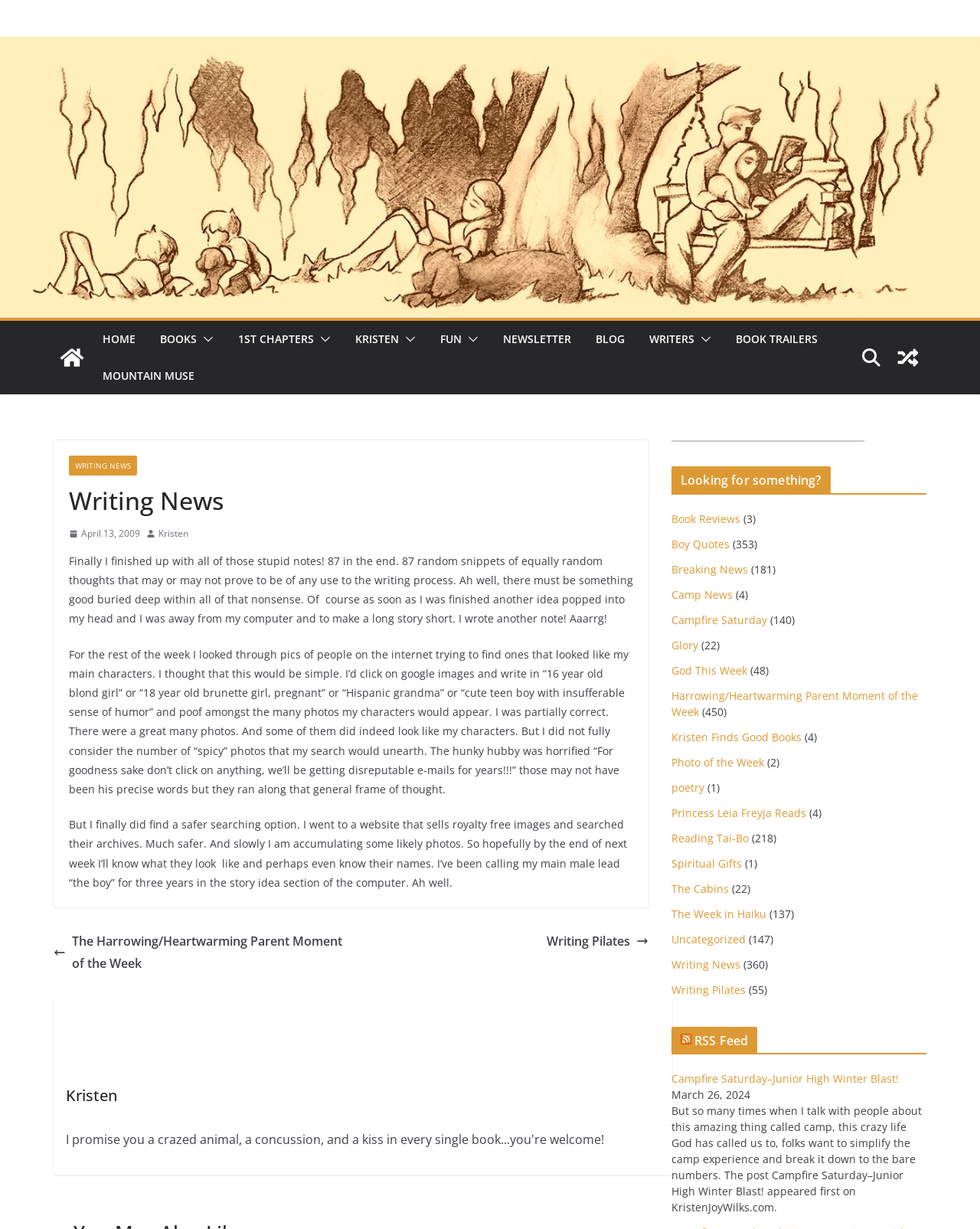Using the format (top-left x, top-left y, bottom-right x, bottom-right y), provide the bounding box coordinates for the described UI element. All values should be floating point numbers between 0 and 1: parent_node: 1ST CHAPTERS

[0.32, 0.267, 0.338, 0.285]